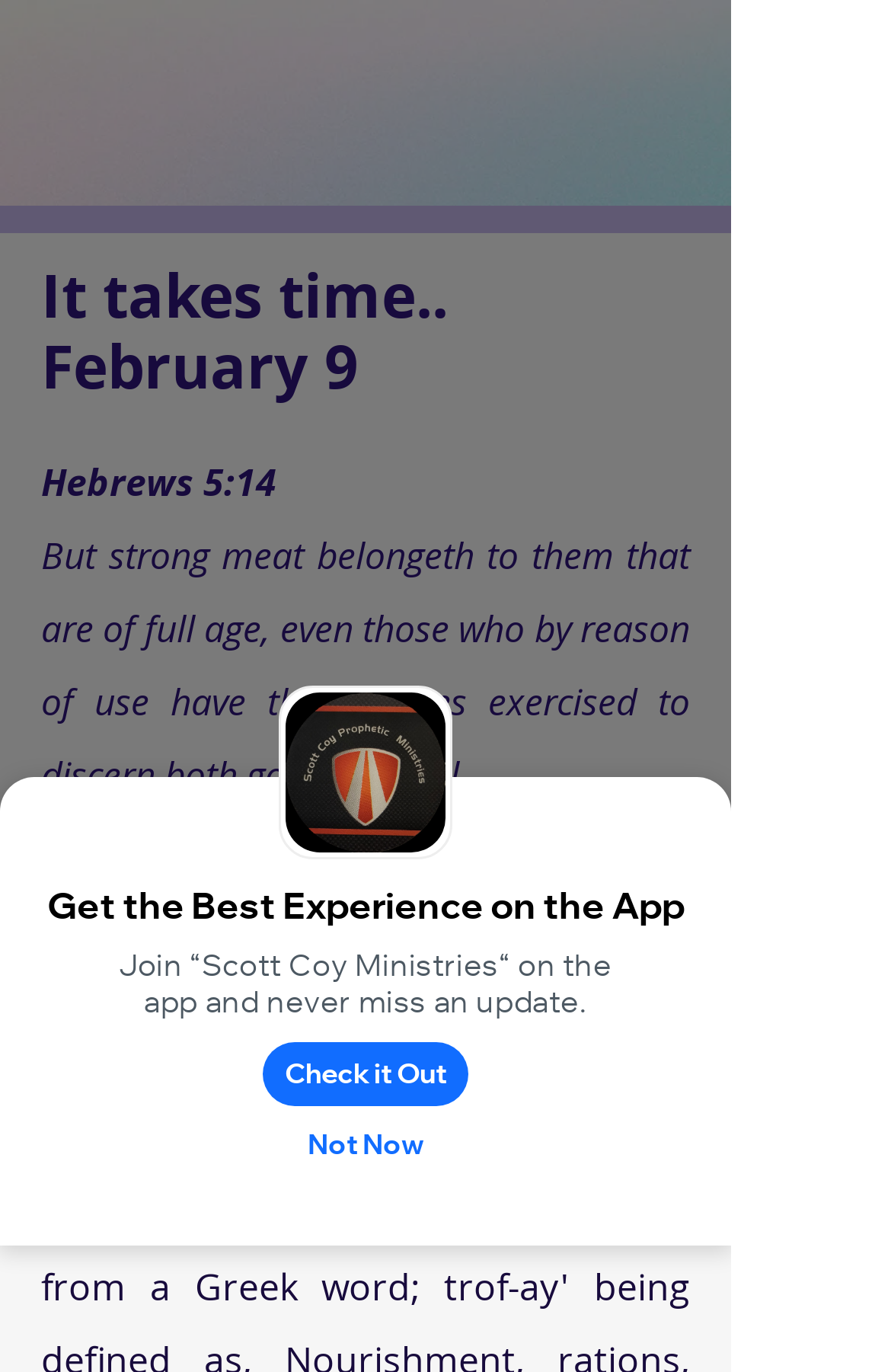Determine the bounding box coordinates for the HTML element described here: "ㅤㅤNot Nowㅤㅤ".

[0.295, 0.811, 0.525, 0.858]